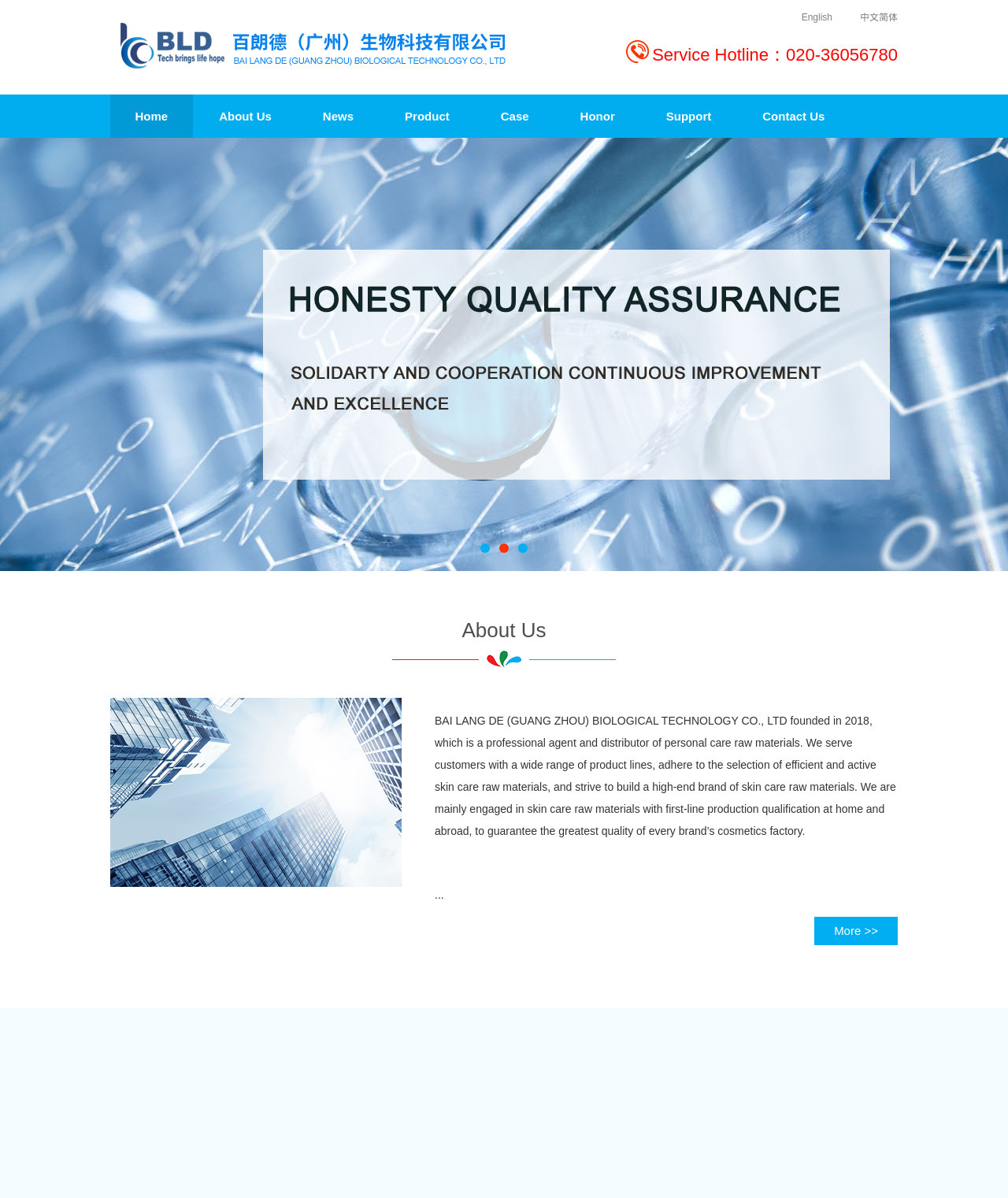Identify the bounding box coordinates for the region to click in order to carry out this instruction: "Explore the Product section". Provide the coordinates using four float numbers between 0 and 1, formatted as [left, top, right, bottom].

[0.422, 0.948, 0.578, 0.975]